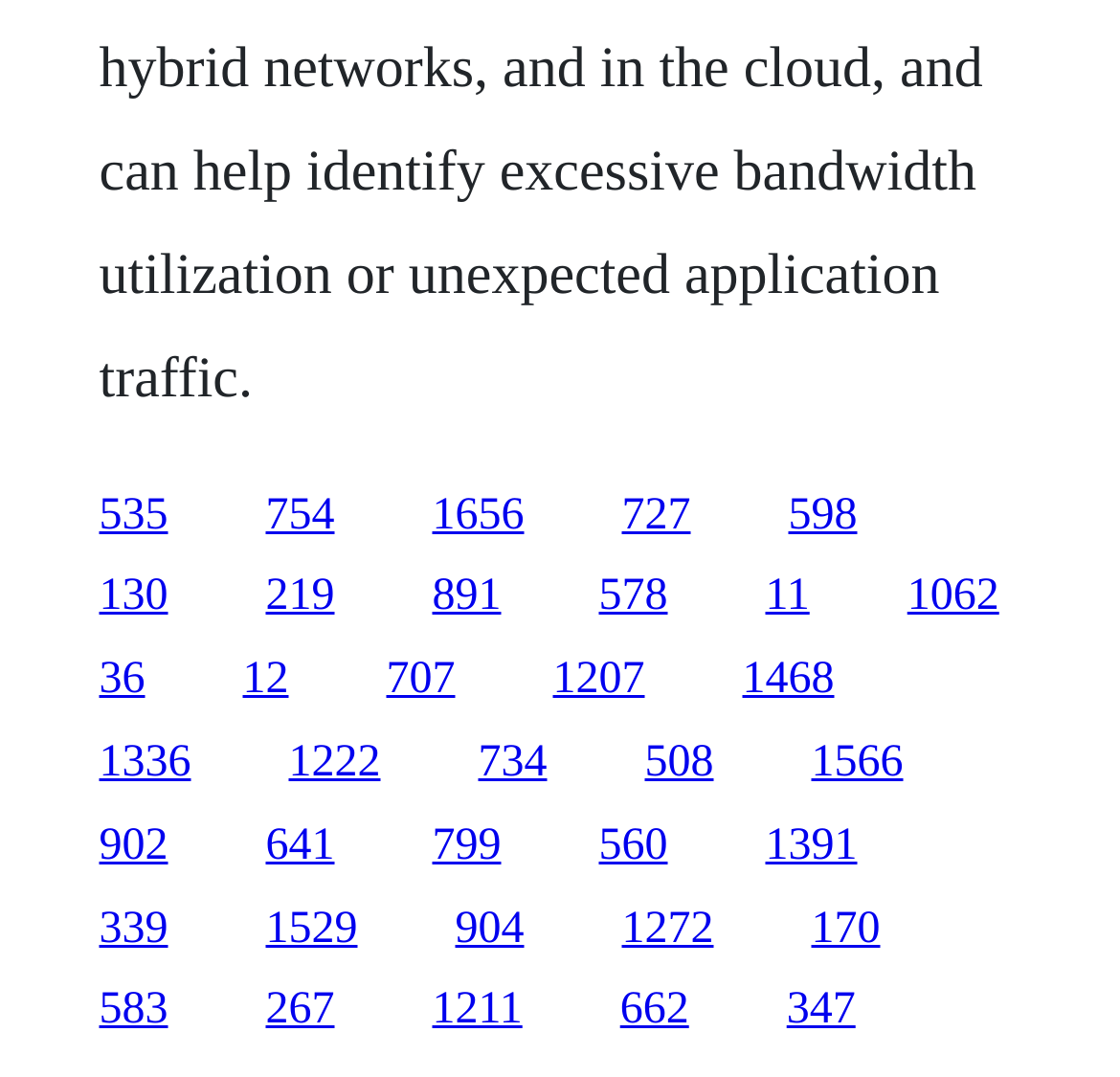Please determine the bounding box coordinates of the element's region to click in order to carry out the following instruction: "visit the third link". The coordinates should be four float numbers between 0 and 1, i.e., [left, top, right, bottom].

[0.386, 0.455, 0.468, 0.5]